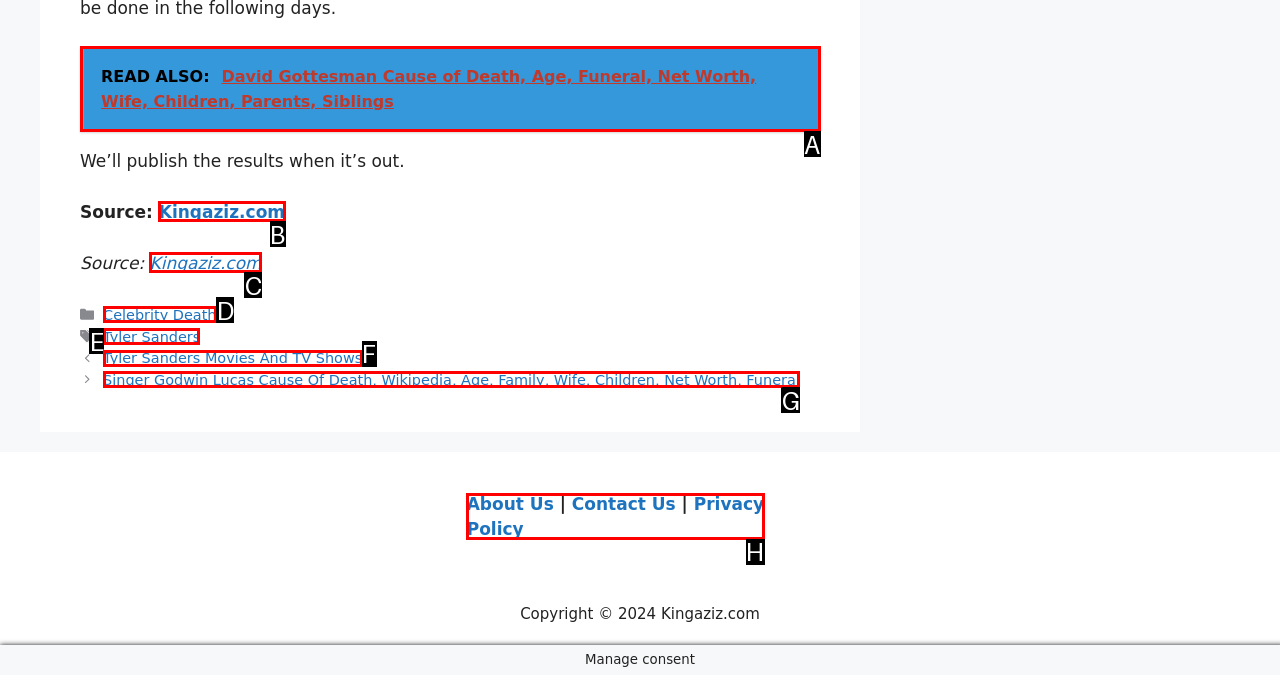Determine which HTML element to click to execute the following task: Read about Tyler Sanders Answer with the letter of the selected option.

E